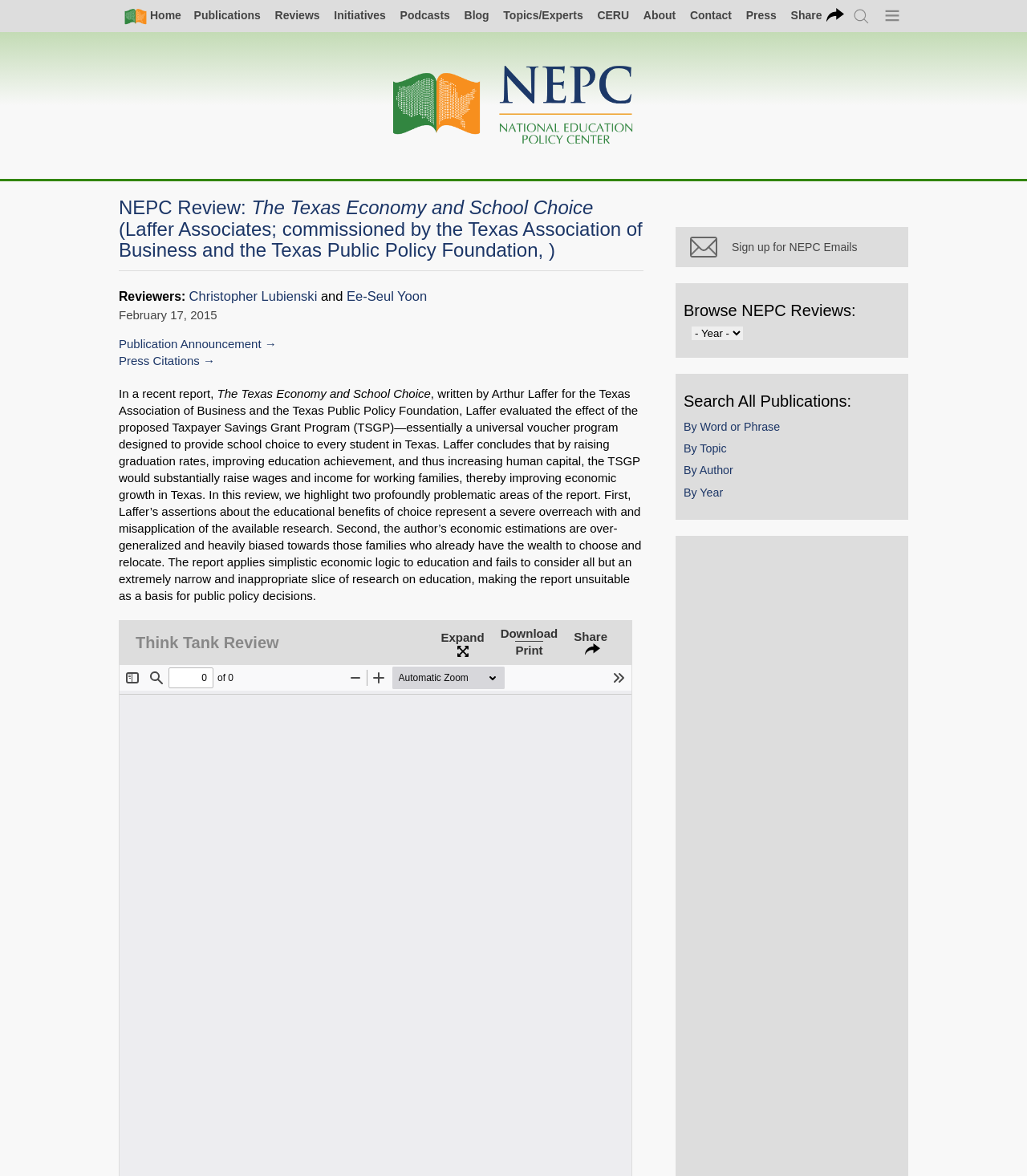What is the criticism of Laffer's report?
Please provide a single word or phrase based on the screenshot.

Overreach and misapplication of research